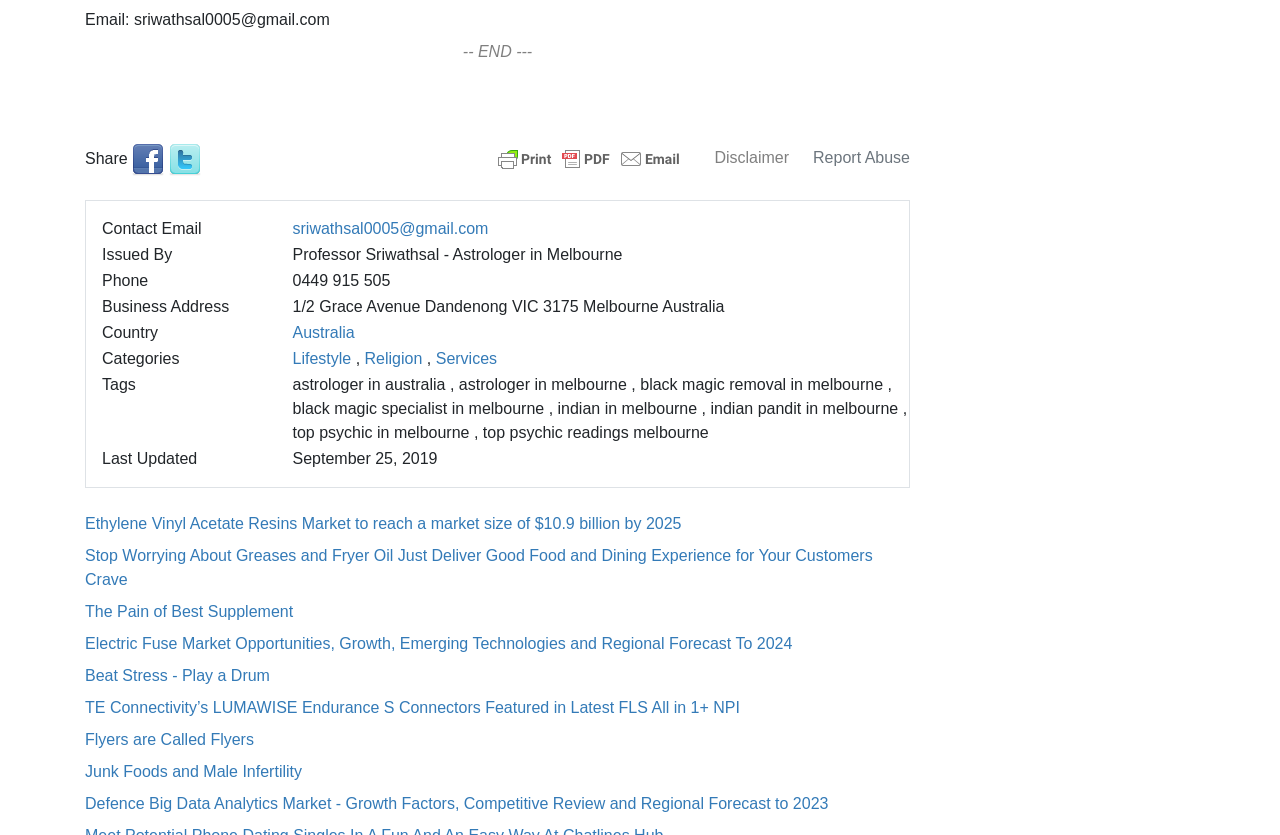Locate the bounding box coordinates of the clickable area needed to fulfill the instruction: "Click on the link to read the case study on a visual identity for the European Qualifiers".

None